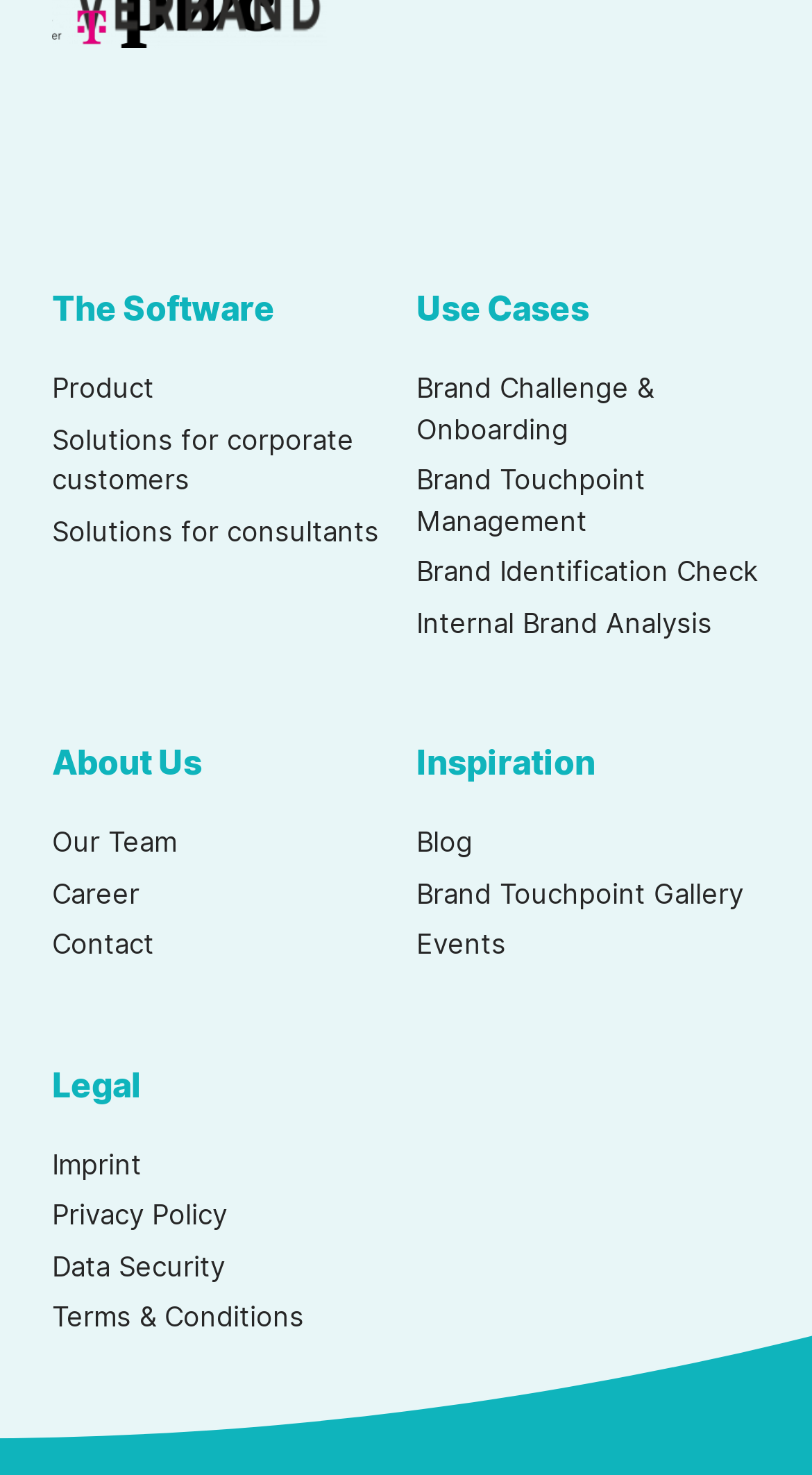What type of customers does the software cater to?
Carefully examine the image and provide a detailed answer to the question.

The links under the 'The Software' heading indicate that the software provides solutions for both corporate customers and consultants, suggesting that it caters to these two types of customers.